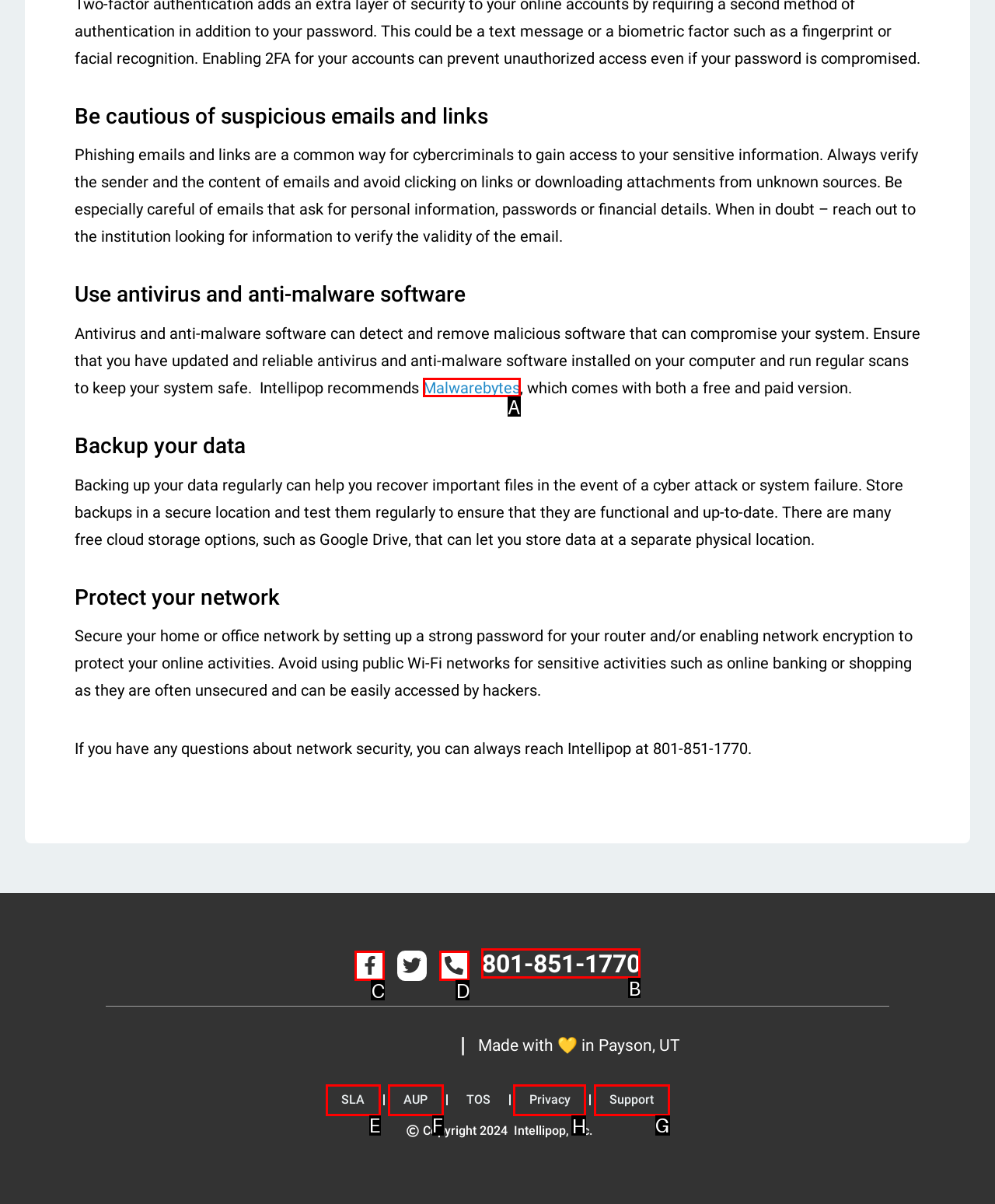Point out the correct UI element to click to carry out this instruction: Check Privacy policy
Answer with the letter of the chosen option from the provided choices directly.

H